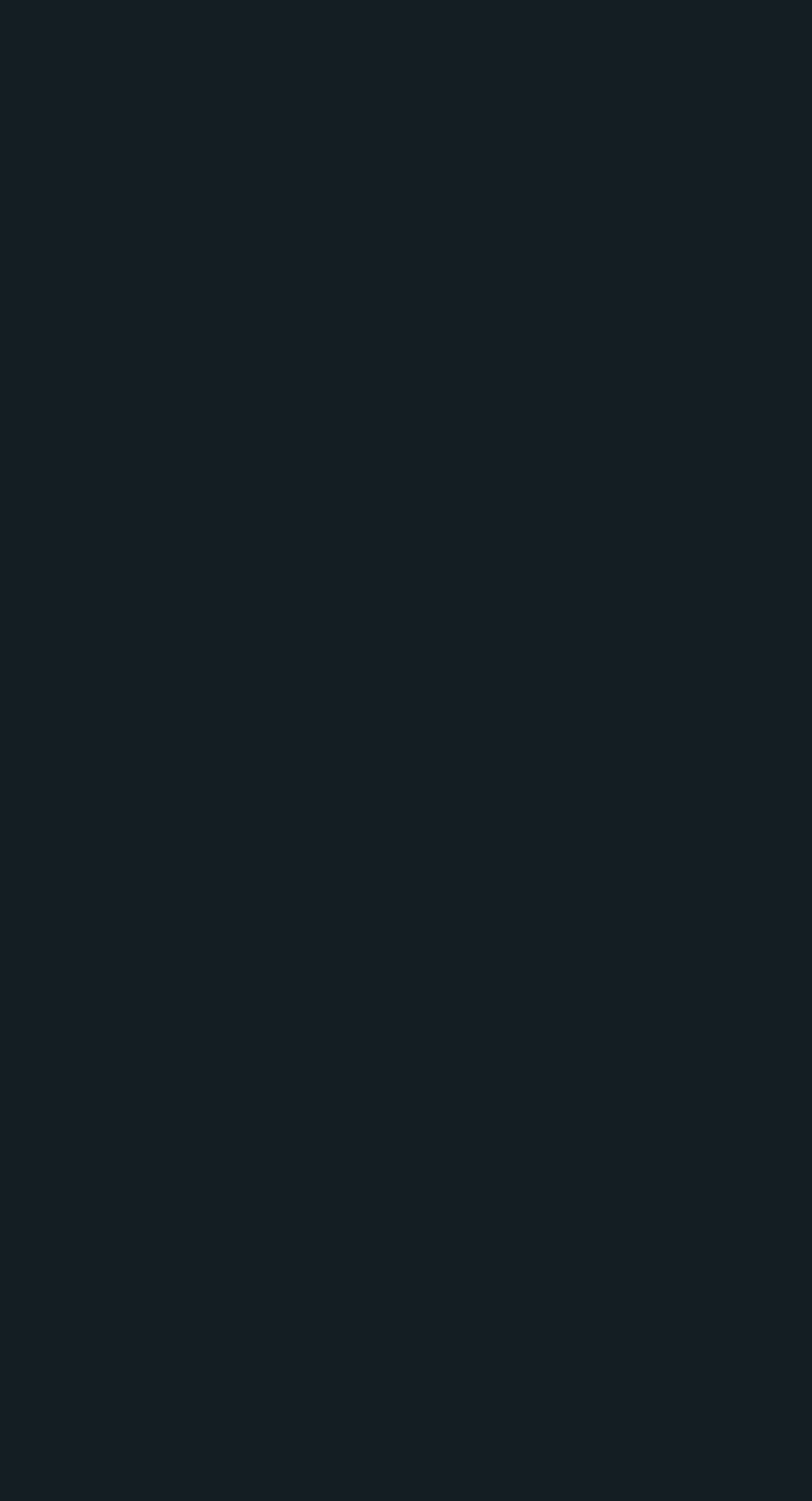How many main sections are there?
Give a comprehensive and detailed explanation for the question.

By analyzing the webpage structure, I can see that there are three main sections: 'Our Story', 'Connect', and 'Discover'. These sections are separated by headings and contain different types of links and information.